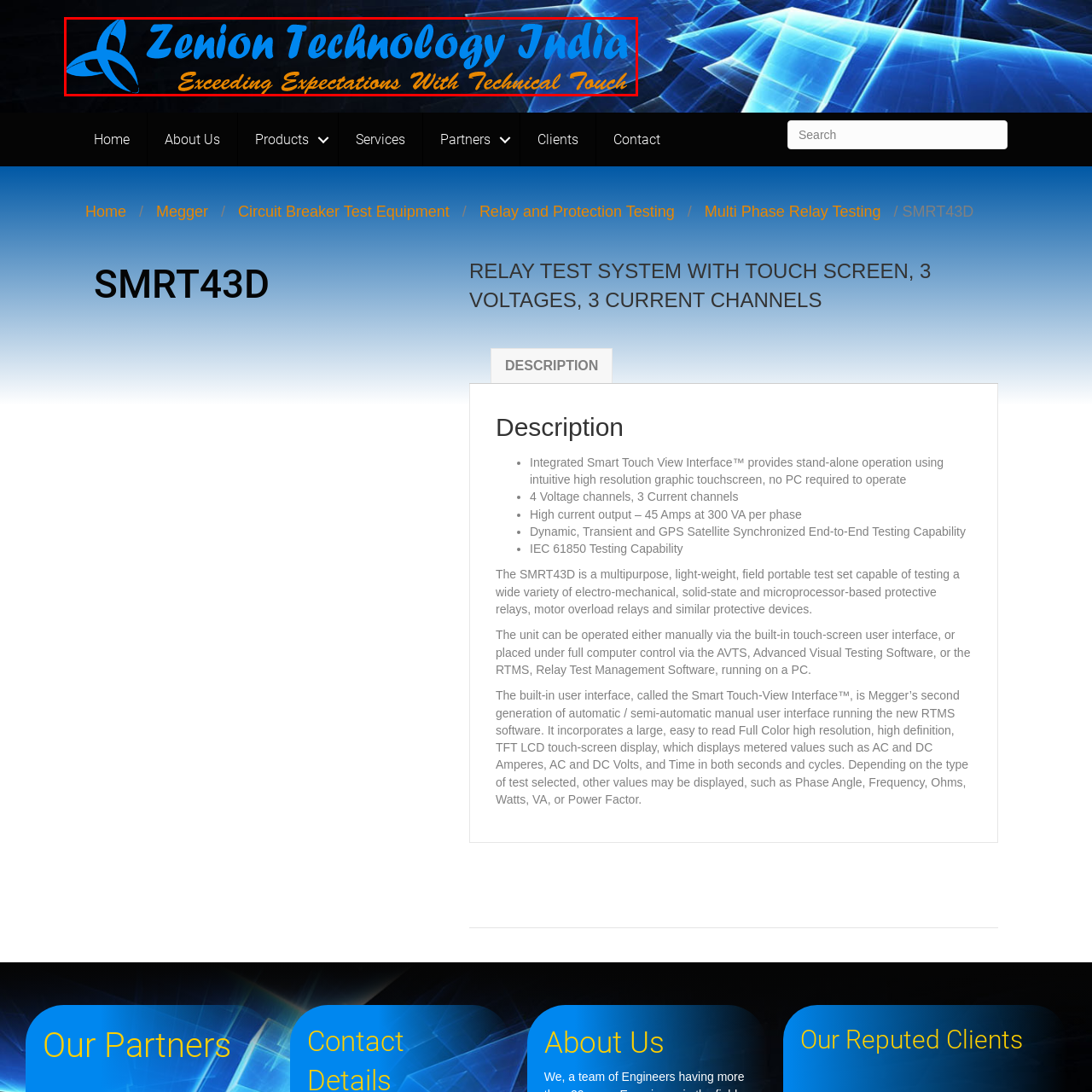Direct your attention to the image encased in a red frame, What is the tone of the logo's background? Please answer in one word or a brief phrase.

Dark shades